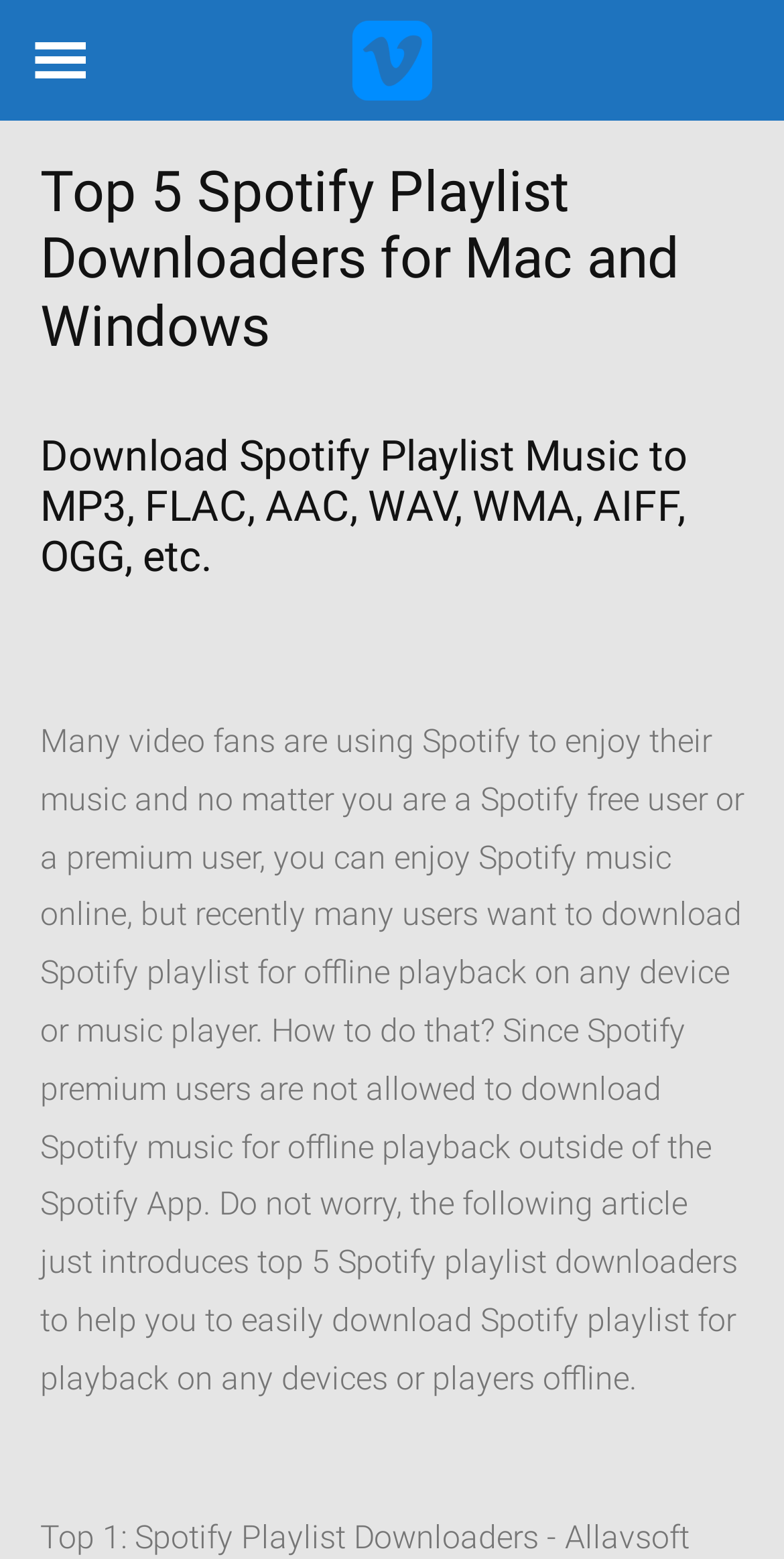Give a detailed overview of the webpage's appearance and contents.

The webpage is about introducing top 5 Spotify playlist downloaders for Mac and Windows. At the top, there is a logo image on the left side, accompanied by a heading that reads "Top 5 Spotify Playlist Downloaders for Mac and Windows" on the right side. Below this, there is another heading that lists the various audio formats that can be downloaded, including MP3, FLAC, AAC, WAV, WMA, AIFF, and OGG.

Following this, there is a paragraph of text that explains the purpose of the article, which is to help users download Spotify playlists for offline playback on any device or music player. The text also mentions that Spotify premium users are not allowed to download Spotify music for offline playback outside of the Spotify App.

Below this paragraph, there is a subheading that reads "Top 1: Spotify Playlist Downloaders - Allavsoft", which suggests that the article will introduce and review the top 5 Spotify playlist downloaders, with Allavsoft being the first one.